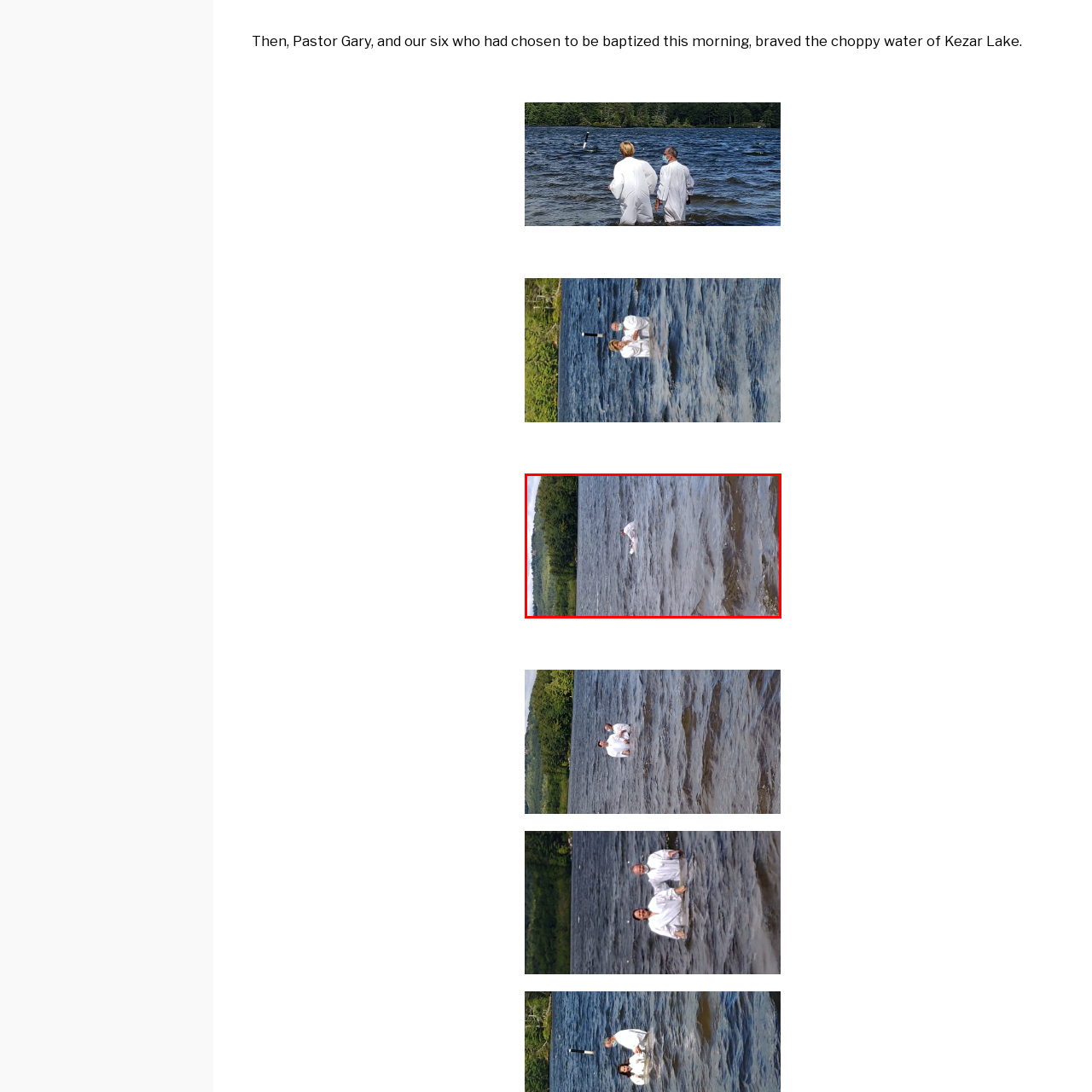Offer a detailed explanation of the elements found within the defined red outline.

The image captures a serene moment at Kezar Lake, where a figure, dressed in white, stands amidst the gentle waves. The person appears to be conducting a baptism in the water, with a baptismal font or similar object held in one hand. Surrounding the scene are lush green trees that line the shore, under a sky partially filled with clouds, hinting at a tranquil but dynamic atmosphere. The water reflects the light, creating a rippling texture that adds to the peacefulness of this significant spiritual event.